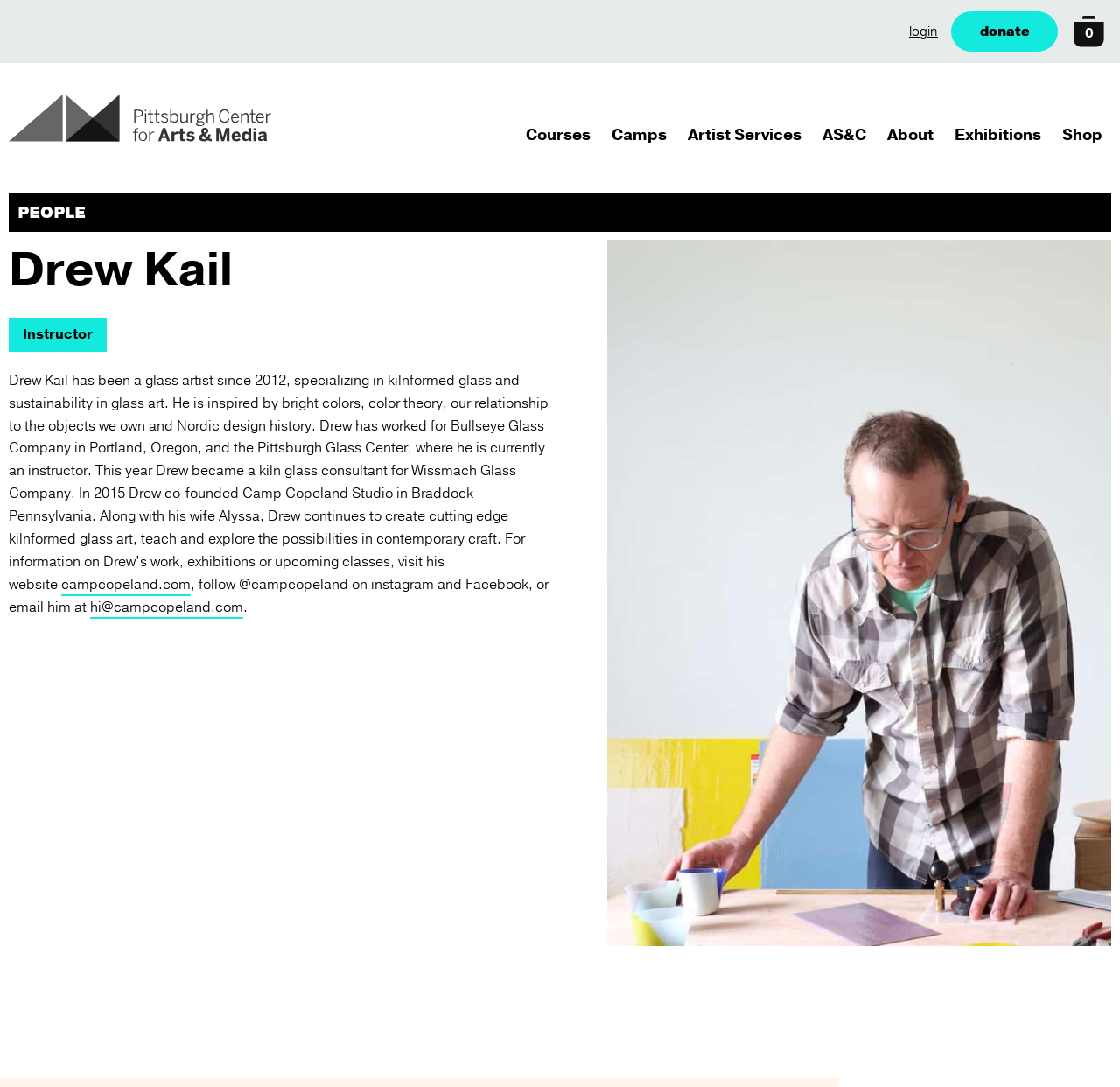Offer an in-depth caption of the entire webpage.

This webpage is about Drew Kail, a glass artist. At the top right corner, there are four links: "login", "donate", "0", and an empty link. Below these links, there is a navigation menu with seven links: "Courses", "Camps", "Artist Services", "AS&C", "About", "Exhibitions", and "Shop". 

The main content of the webpage is divided into two sections. The first section has a heading "PEOPLE" and a subheading "Drew Kail". Below the subheading, there is a text "Instructor" and a paragraph describing Drew Kail's background and experience as a glass artist. The paragraph mentions his specialization in kilnformed glass and sustainability, his inspirations, and his work experience. It also mentions that he co-founded Camp Copeland Studio and provides links to his website and email.

On the top left corner, there is an image, likely a logo, and a link with an empty text.